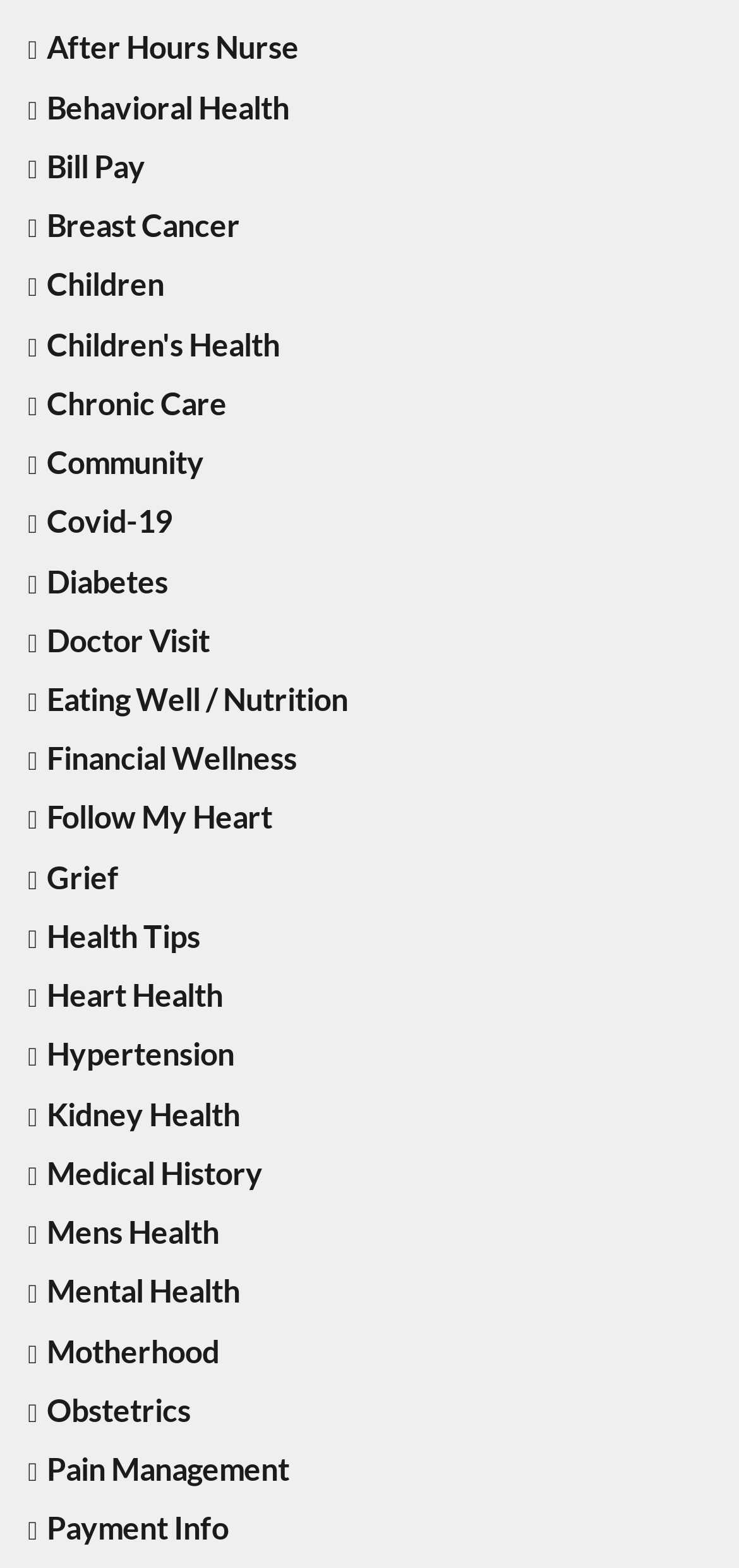What is the last health topic listed?
Please respond to the question thoroughly and include all relevant details.

I looked at the last link on the webpage, and it is labeled as 'Payment Info', which suggests that it is the last health topic listed.